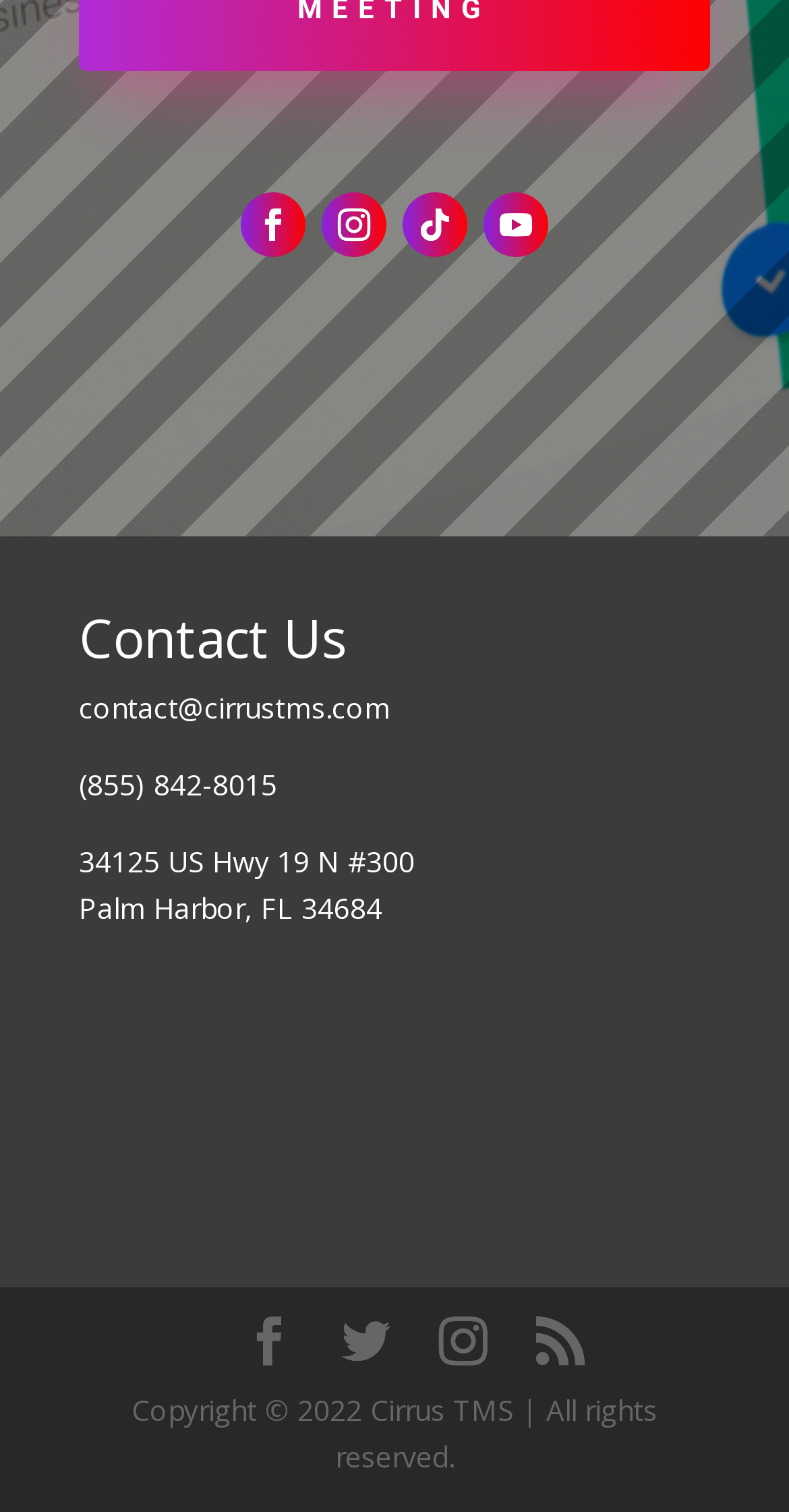Provide a short, one-word or phrase answer to the question below:
What is the phone number to contact?

(855) 842-8015